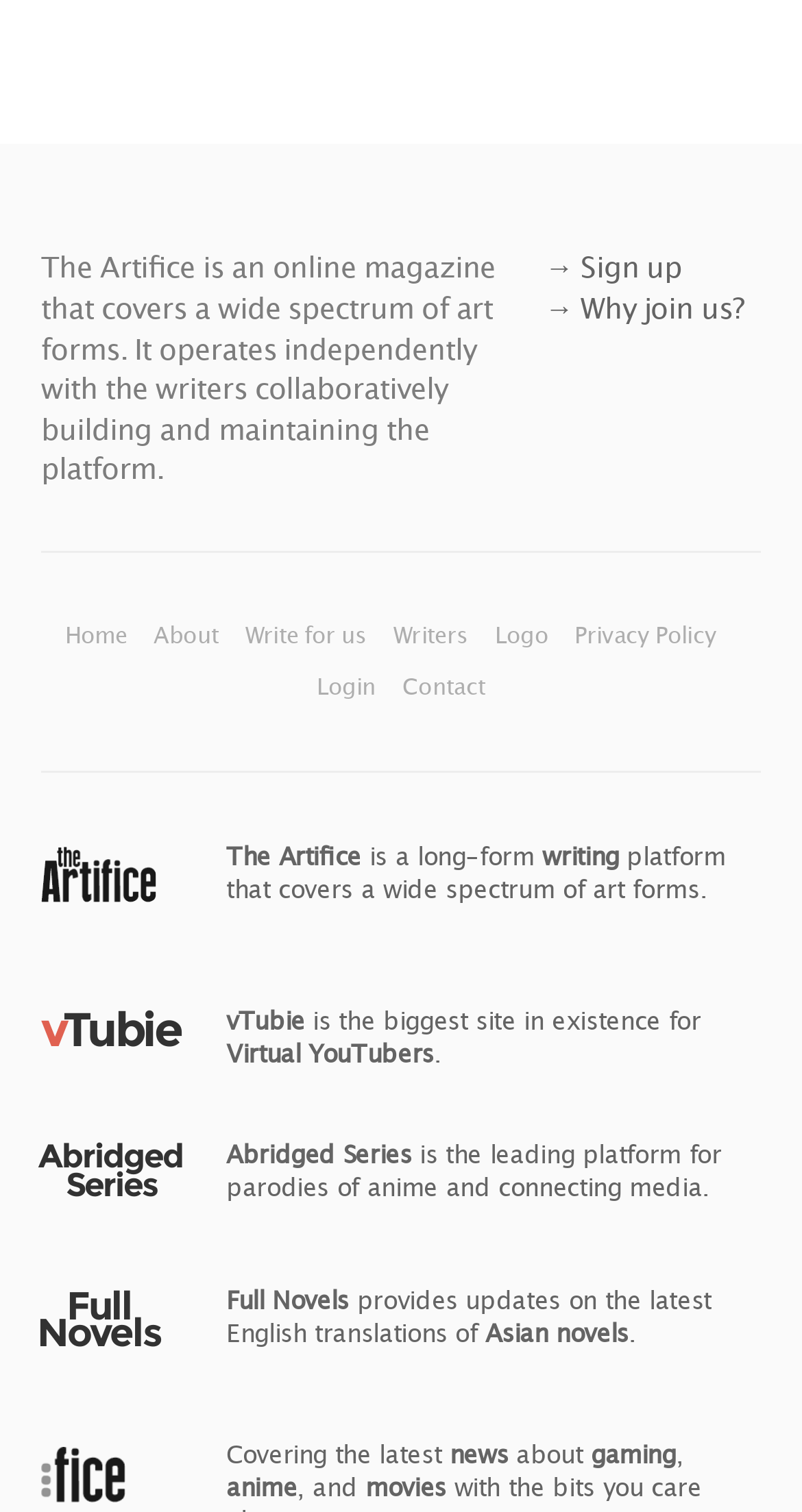Using the given description, provide the bounding box coordinates formatted as (top-left x, top-left y, bottom-right x, bottom-right y), with all values being floating point numbers between 0 and 1. Description: Write for us

[0.306, 0.411, 0.465, 0.428]